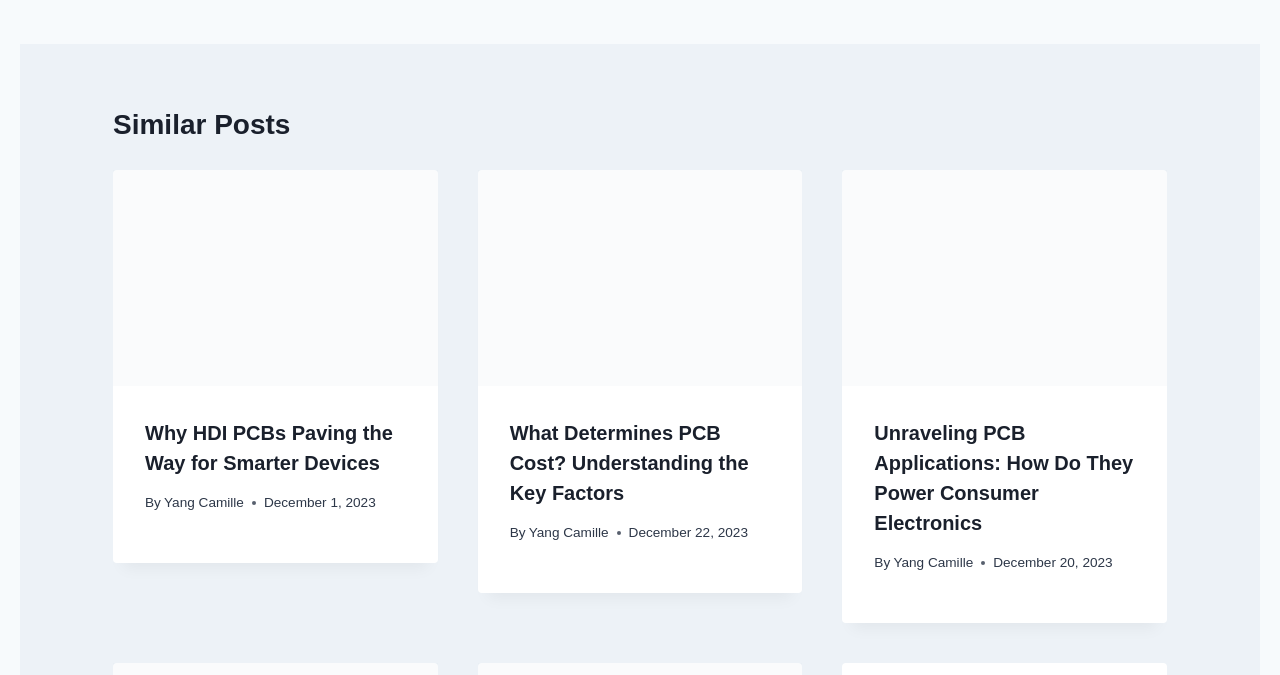Based on the element description: "Yang Camille", identify the bounding box coordinates for this UI element. The coordinates must be four float numbers between 0 and 1, listed as [left, top, right, bottom].

[0.413, 0.778, 0.475, 0.8]